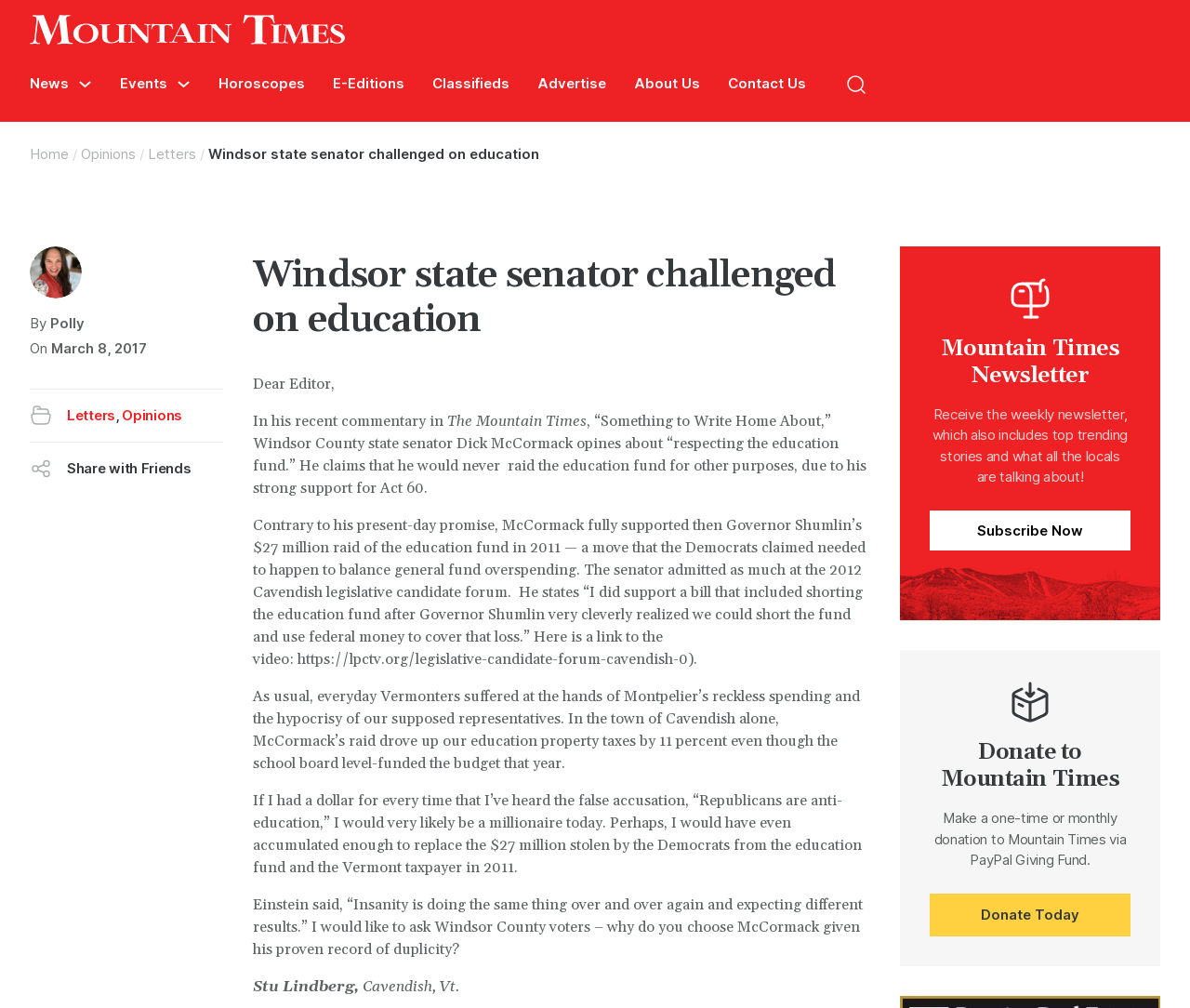Determine the bounding box coordinates of the target area to click to execute the following instruction: "Go to the Home page."

None